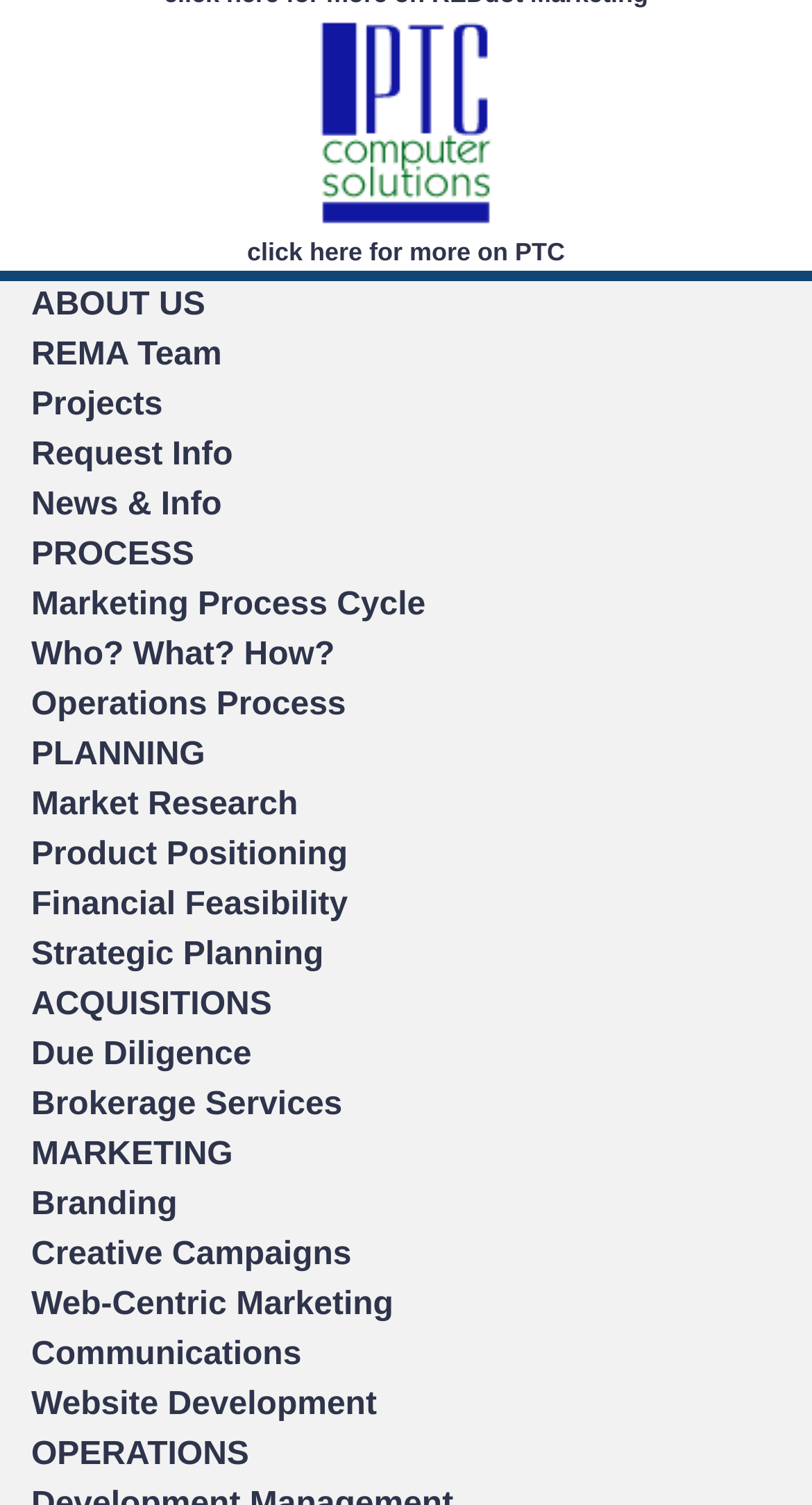Identify the bounding box coordinates of the clickable region required to complete the instruction: "go to Website Development". The coordinates should be given as four float numbers within the range of 0 and 1, i.e., [left, top, right, bottom].

[0.038, 0.921, 0.464, 0.945]